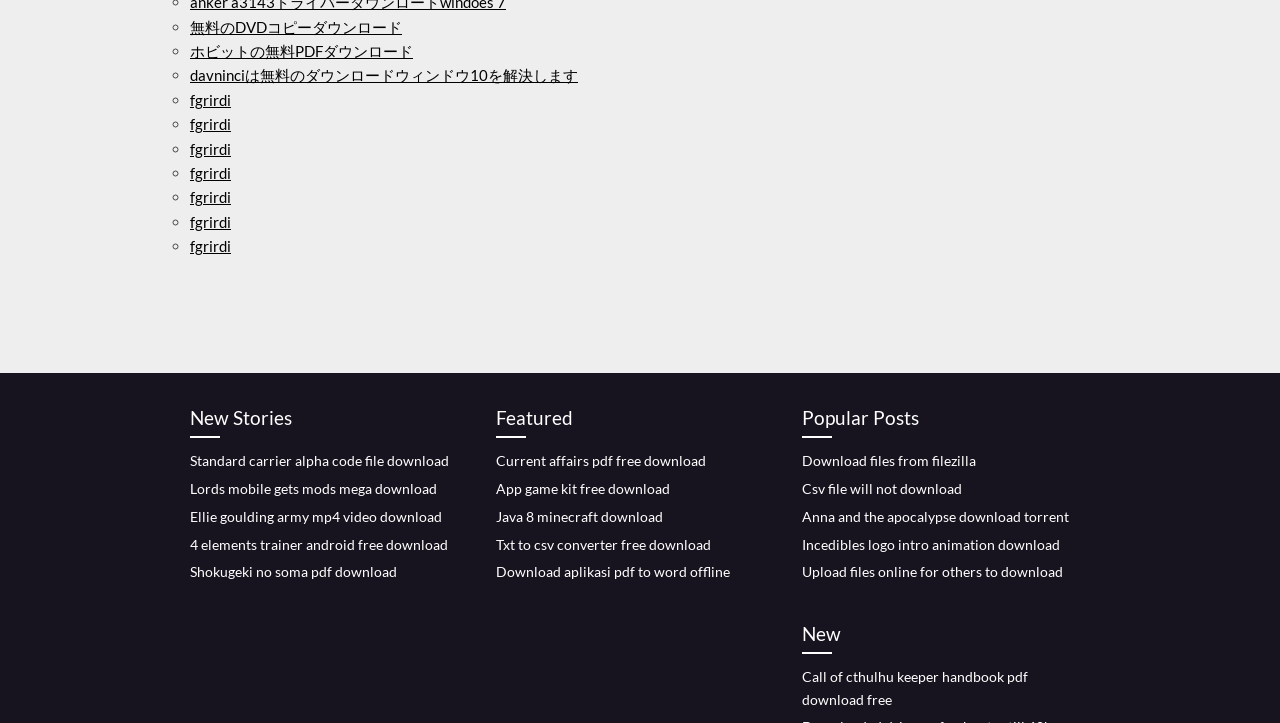Locate the bounding box coordinates of the element that needs to be clicked to carry out the instruction: "Download free DVD copier". The coordinates should be given as four float numbers ranging from 0 to 1, i.e., [left, top, right, bottom].

[0.148, 0.024, 0.314, 0.049]